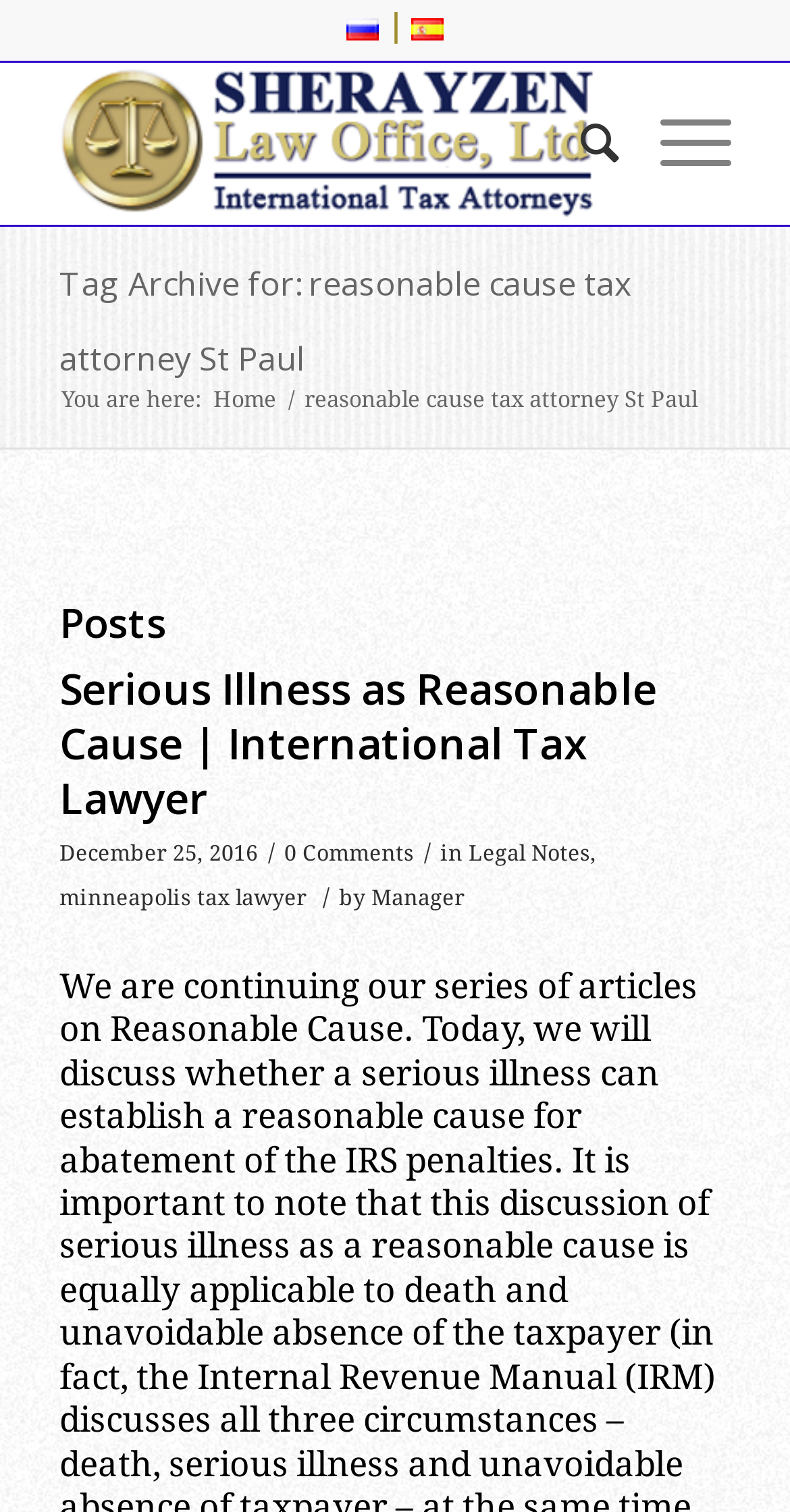Extract the bounding box coordinates for the UI element described as: "Search".

[0.684, 0.042, 0.784, 0.149]